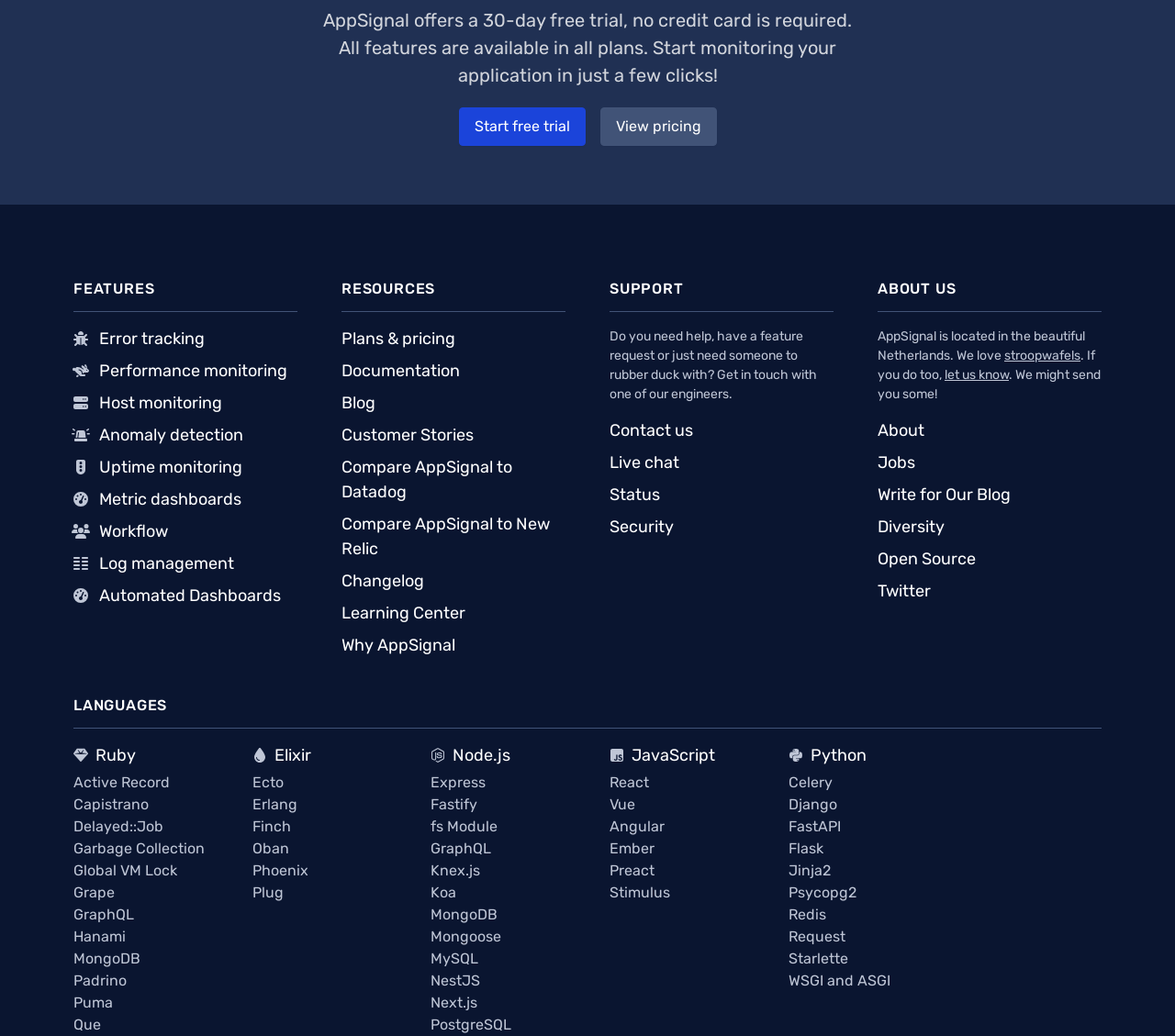Please reply with a single word or brief phrase to the question: 
What programming languages are supported by AppSignal?

Ruby, Elixir, Node.js, JavaScript